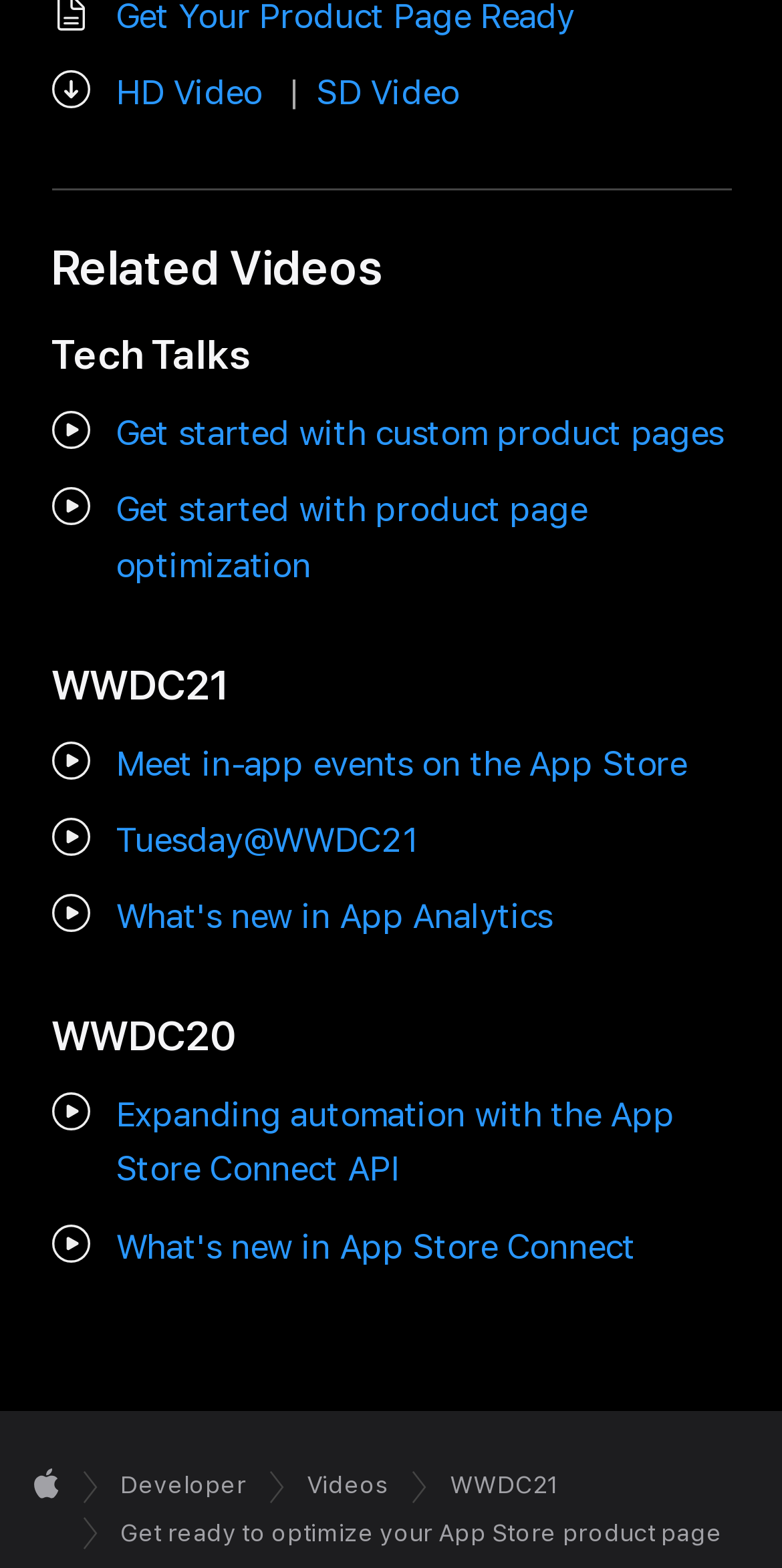Determine the bounding box coordinates for the HTML element described here: "Developer".

[0.154, 0.939, 0.315, 0.957]